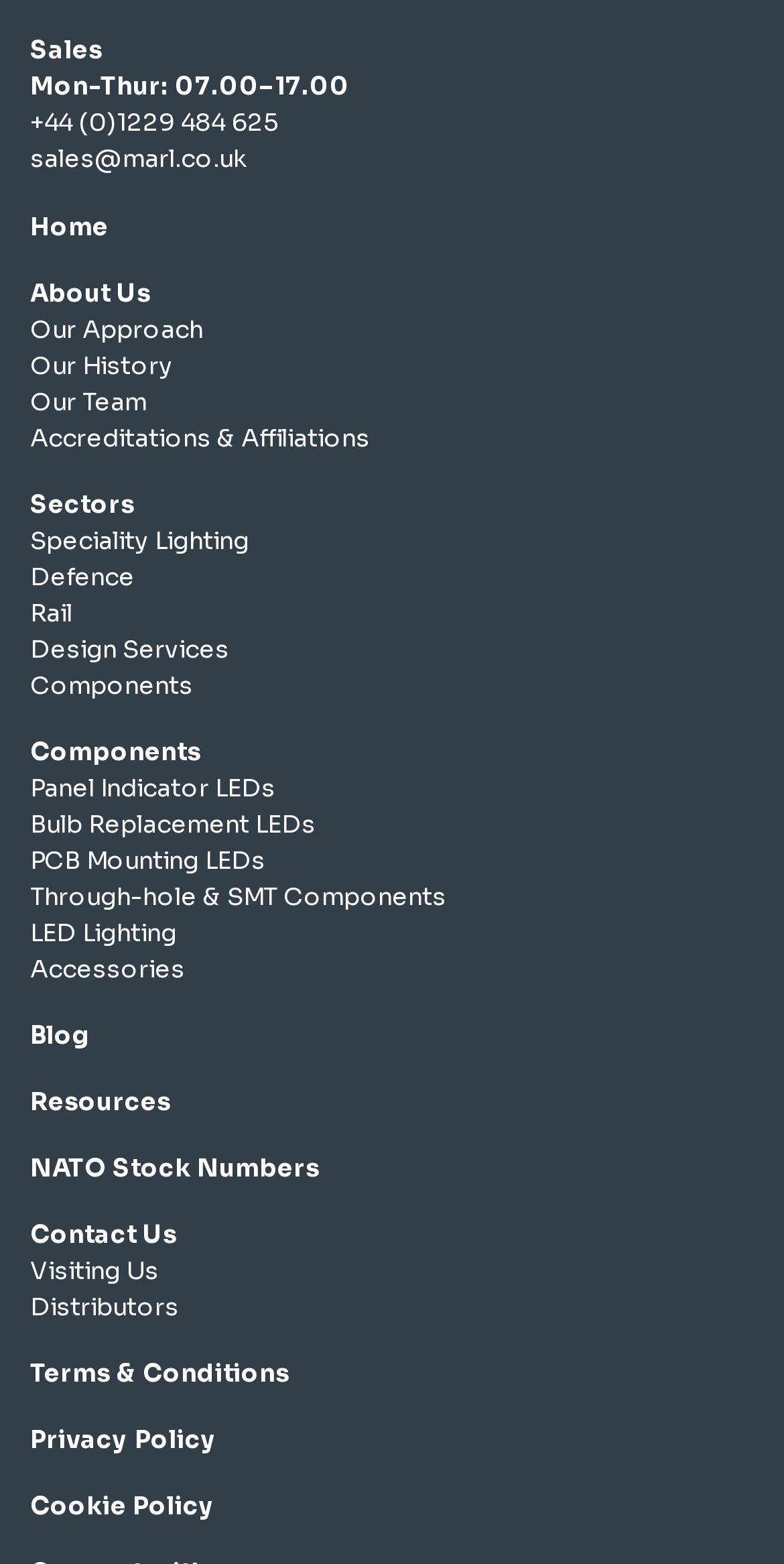Please specify the bounding box coordinates of the area that should be clicked to accomplish the following instruction: "View sales information". The coordinates should consist of four float numbers between 0 and 1, i.e., [left, top, right, bottom].

[0.038, 0.021, 0.962, 0.044]